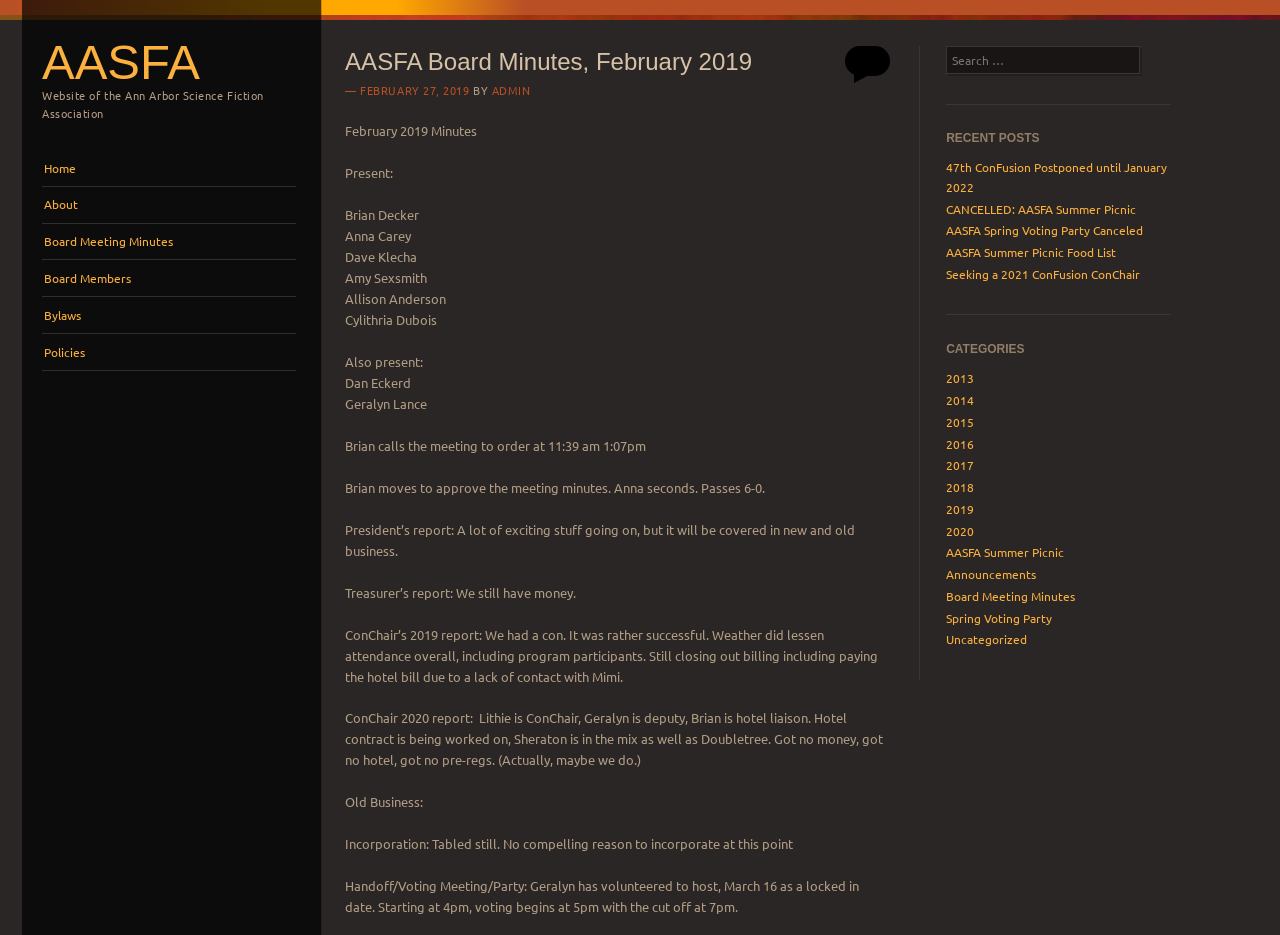Find the bounding box of the web element that fits this description: "2019".

[0.739, 0.536, 0.761, 0.553]